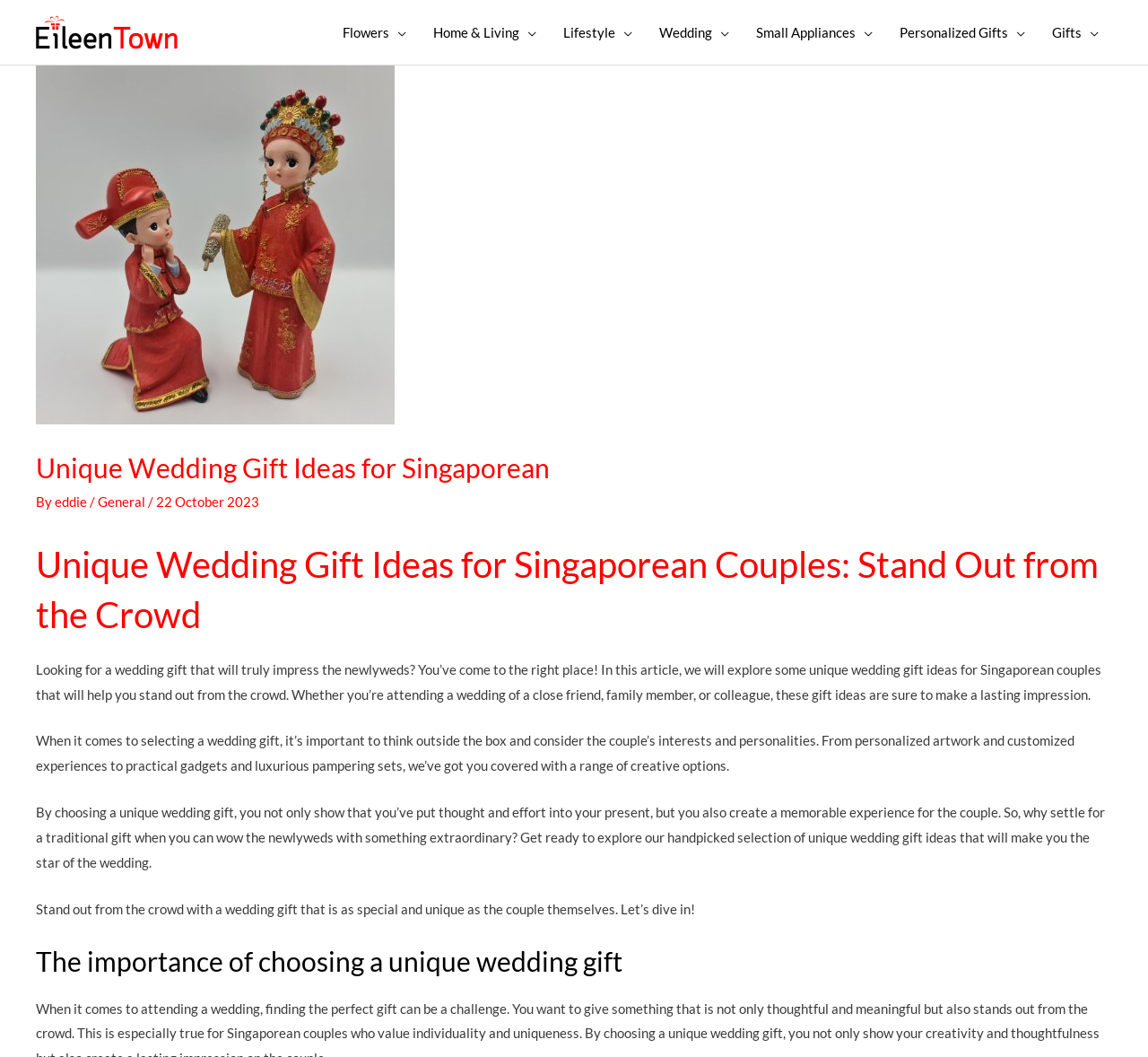Please indicate the bounding box coordinates of the element's region to be clicked to achieve the instruction: "Read the article by eddie". Provide the coordinates as four float numbers between 0 and 1, i.e., [left, top, right, bottom].

[0.048, 0.467, 0.078, 0.482]